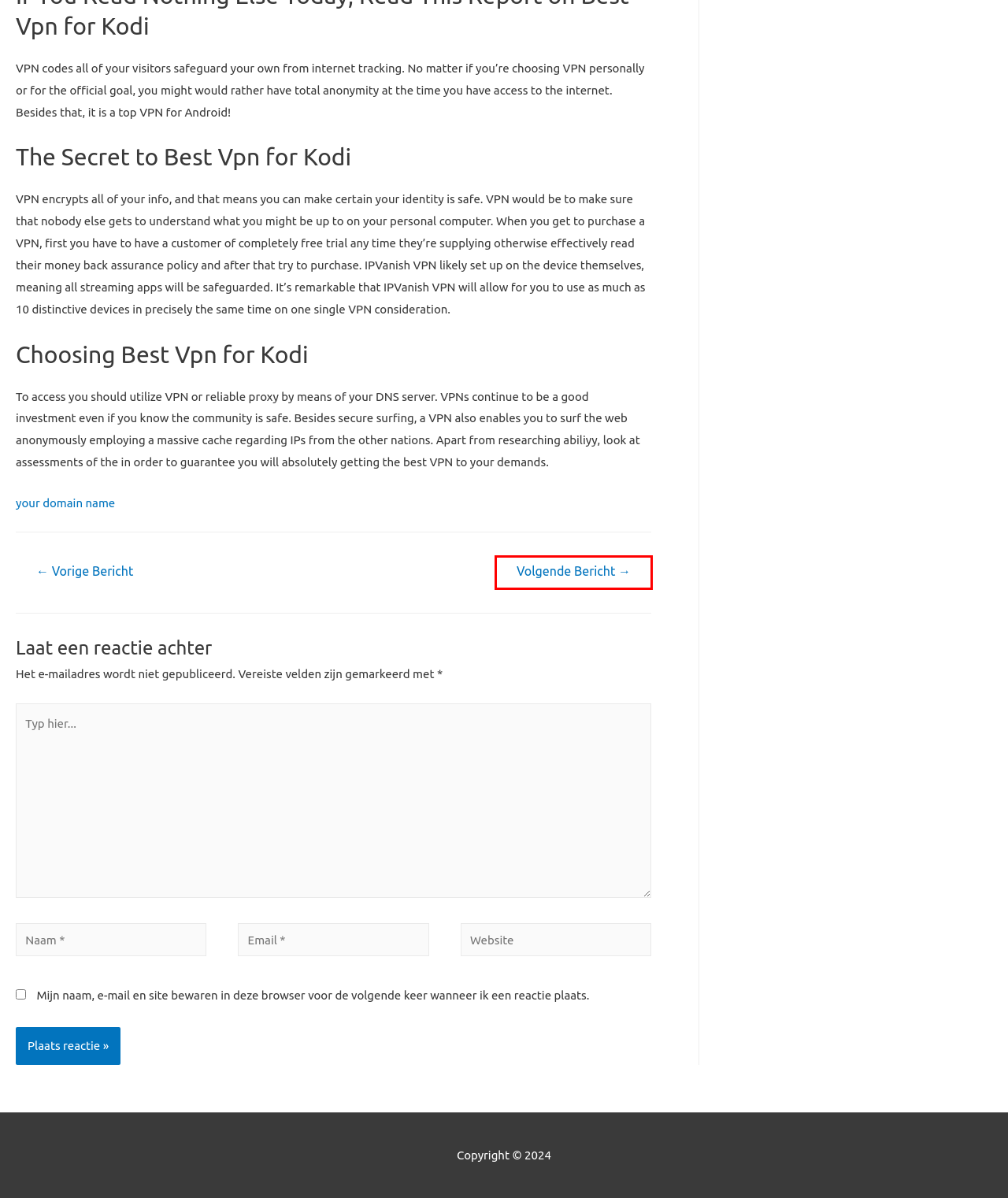Review the screenshot of a webpage that includes a red bounding box. Choose the most suitable webpage description that matches the new webpage after clicking the element within the red bounding box. Here are the candidates:
A. Atelier de Planeterij
B. Relatiehoroscoop voor stellen
C. Contact
D. Friend Finder X Reviews October 2019
E. Opvolgend themaconsult
F. Easy Steps To Metal Detector Pinpointer Of Your Dreams
G. Over mij
H. Jolande

F